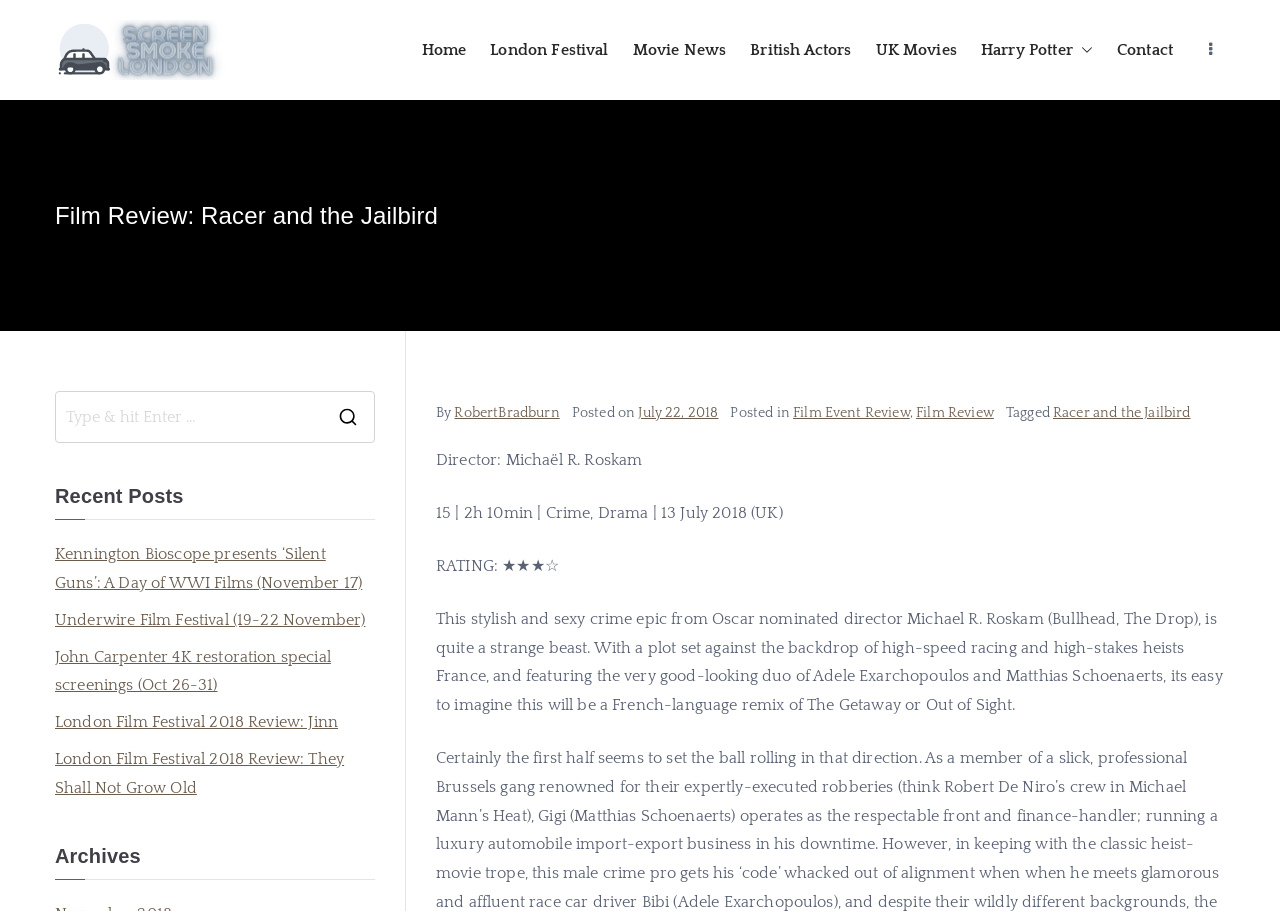Specify the bounding box coordinates of the area to click in order to execute this command: 'Read the review of Racer and the Jailbird'. The coordinates should consist of four float numbers ranging from 0 to 1, and should be formatted as [left, top, right, bottom].

[0.043, 0.22, 0.342, 0.254]